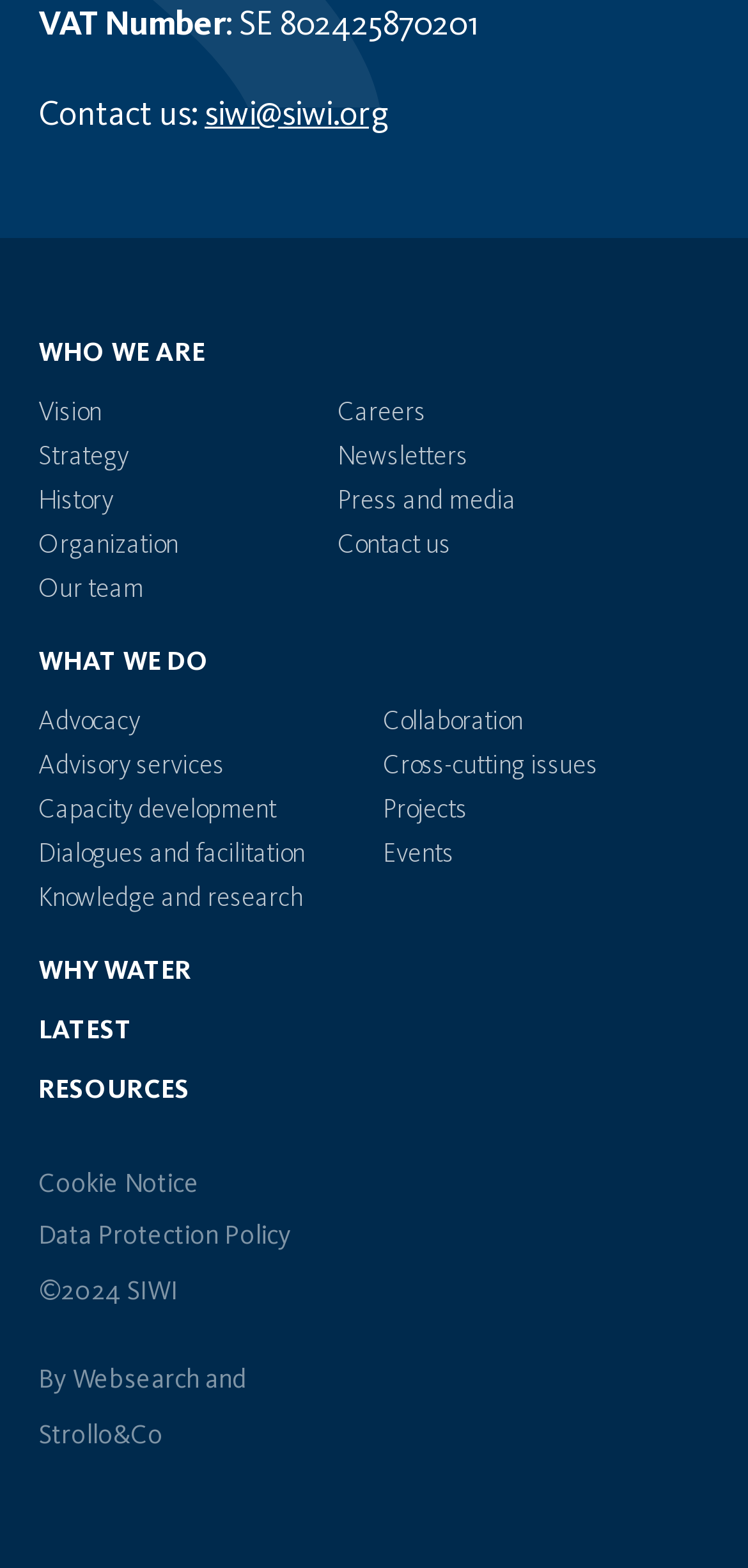How many links are there under the 'WHAT WE DO' section?
Please use the image to provide an in-depth answer to the question.

The links under the 'WHAT WE DO' section can be counted by identifying the links that have y-coordinates between the 'WHAT WE DO' link and the 'WHY WATER' link. There are 7 links in this range, namely 'Advocacy', 'Advisory services', 'Capacity development', 'Dialogues and facilitation', 'Knowledge and research', 'Collaboration', and 'Cross-cutting issues'.